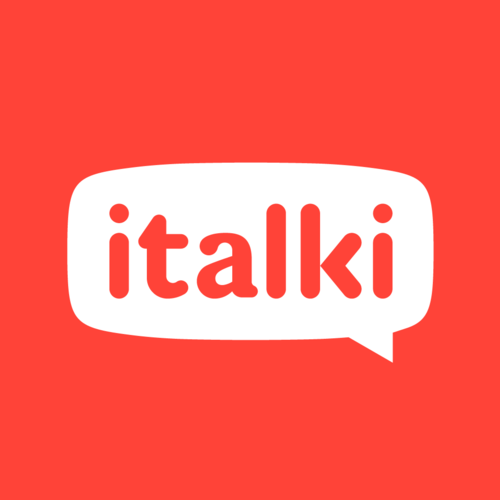Describe the image in great detail, covering all key points.

The image prominently features the logo of italki, a well-known language learning platform dedicated to connecting students with qualified language teachers. The logo displays the word "italki" in a playful, modern font, set against a vibrant red background that enhances visibility and engagement. Accompanying the text is a speech bubble shape, emphasizing communication, which is central to language learning. This visual representation aligns seamlessly with italki’s mission of providing flexible, personalized language education tailored to individual learning styles and preferences. The logo symbolizes the platform's innovative approach, catering to a global audience looking for accessible and affordable language lessons.